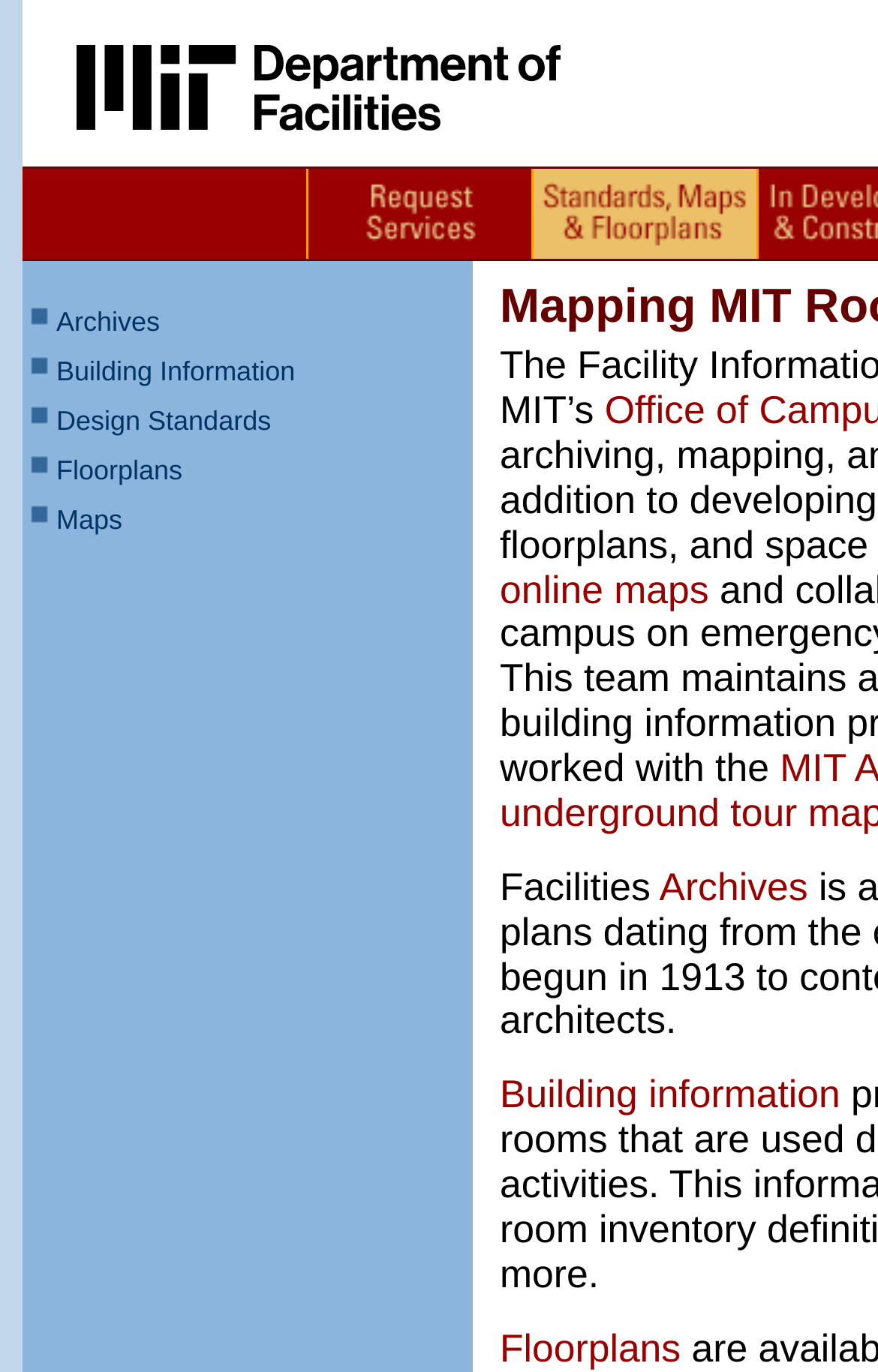What is the purpose of the webpage?
Use the image to answer the question with a single word or phrase.

To provide facilities information